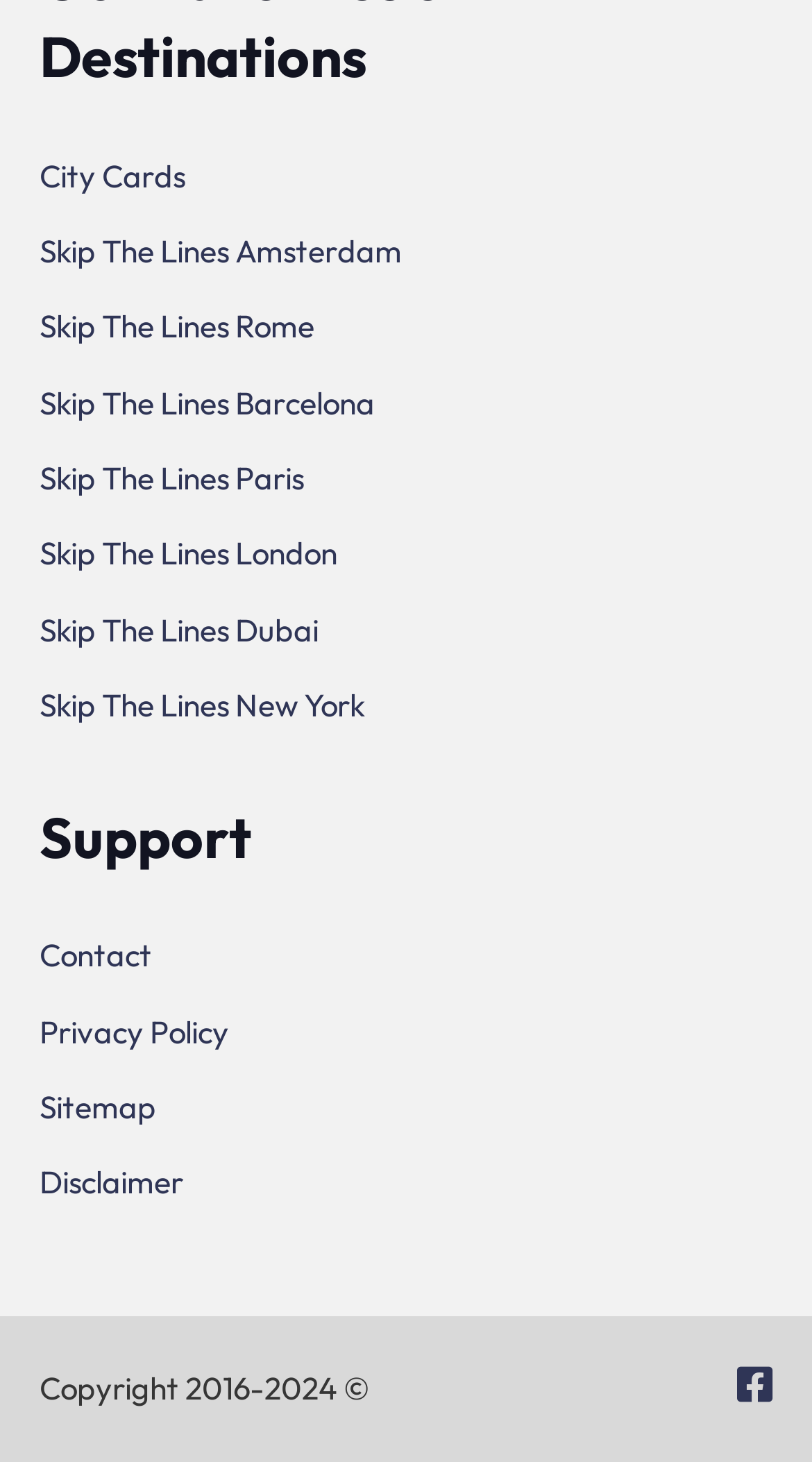What is the first city mentioned?
Analyze the image and deliver a detailed answer to the question.

The first city mentioned is Amsterdam, which is part of the link 'Skip The Lines Amsterdam' located at the top of the webpage.